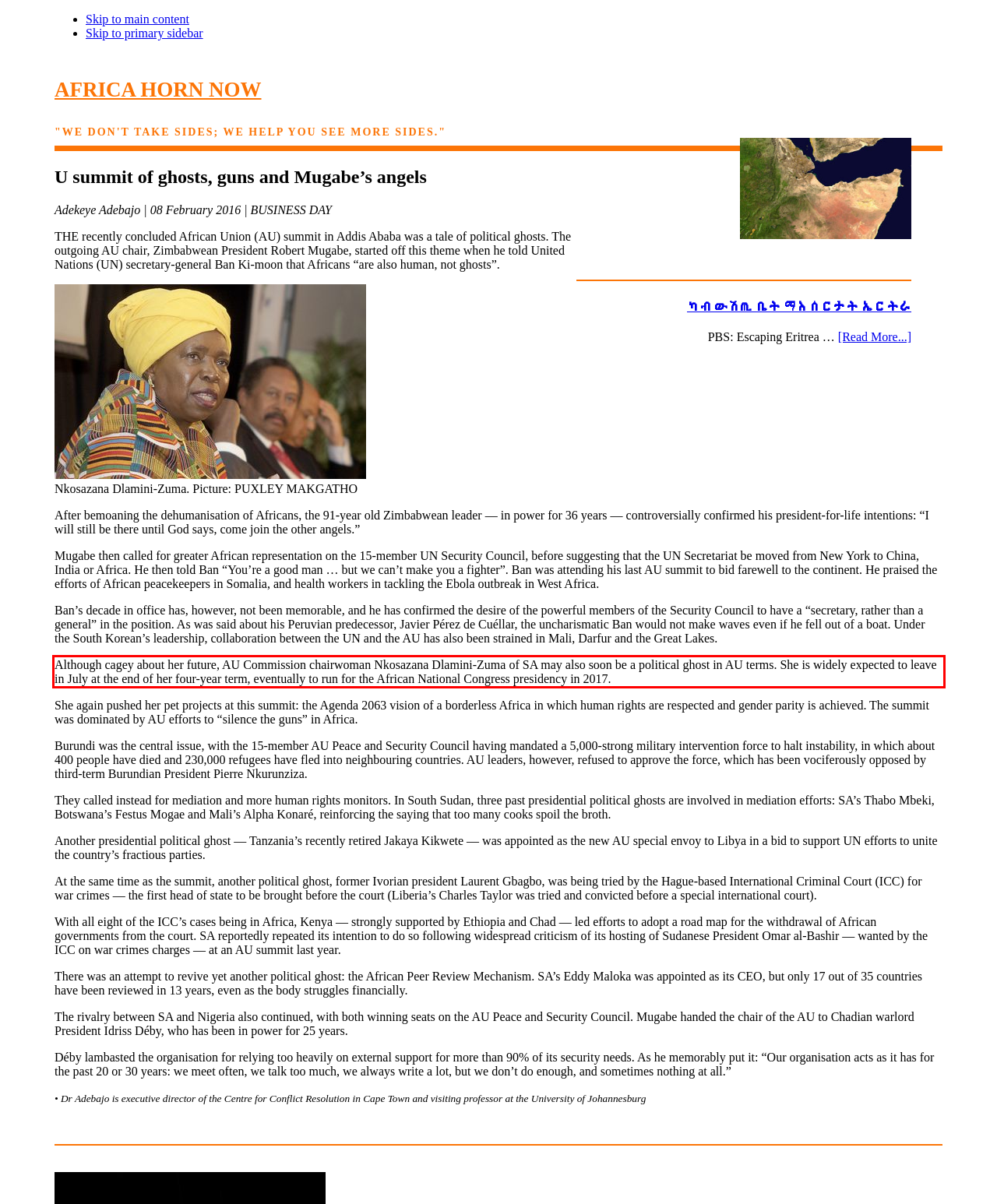Look at the provided screenshot of the webpage and perform OCR on the text within the red bounding box.

Although cagey about her future, AU Commission chairwoman Nkosazana Dlamini-Zuma of SA may also soon be a political ghost in AU terms. She is widely expected to leave in July at the end of her four-year term, eventually to run for the African National Congress presidency in 2017.